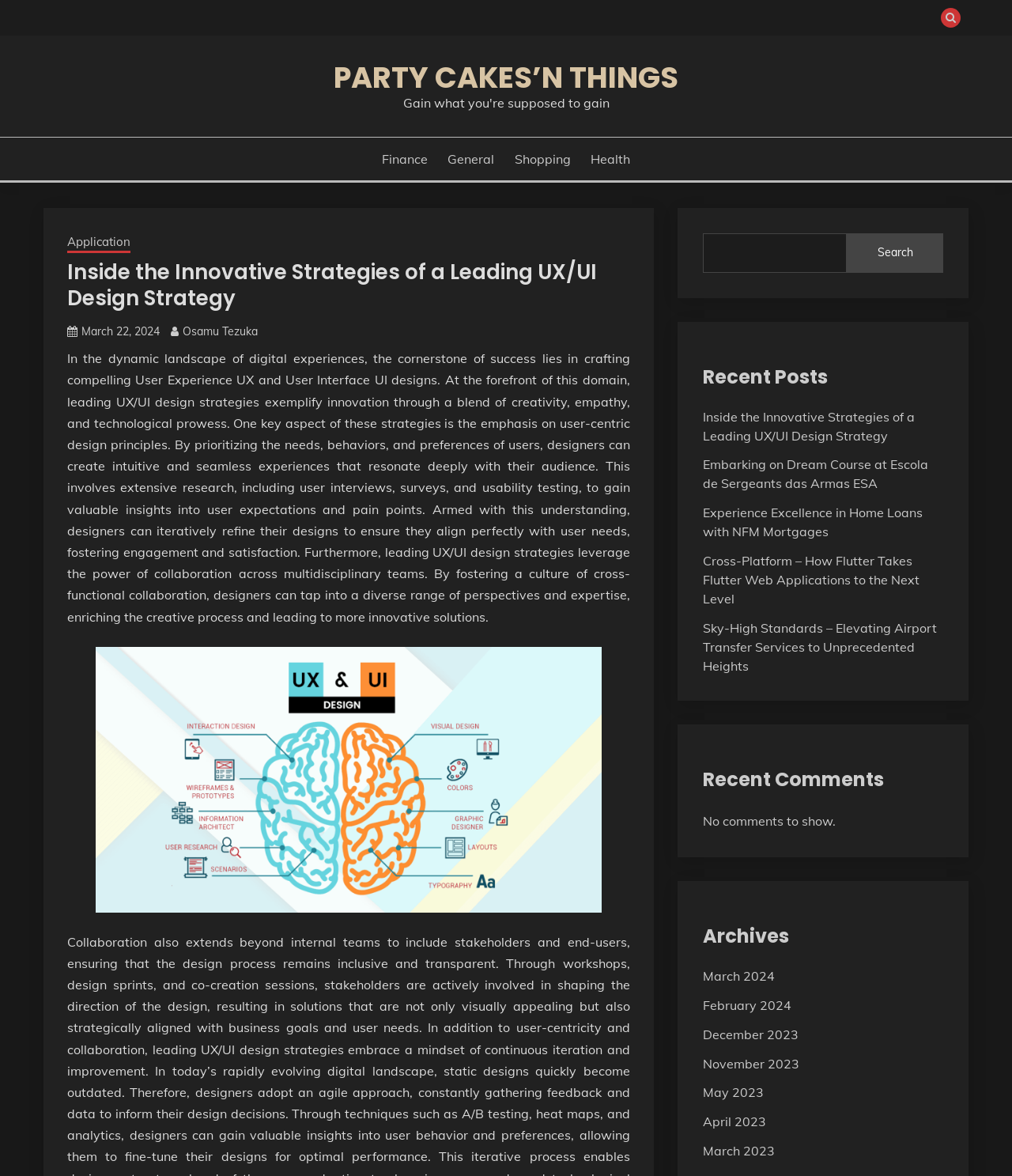Please determine the bounding box coordinates of the element's region to click in order to carry out the following instruction: "Go to the finance page". The coordinates should be four float numbers between 0 and 1, i.e., [left, top, right, bottom].

[0.377, 0.127, 0.422, 0.143]